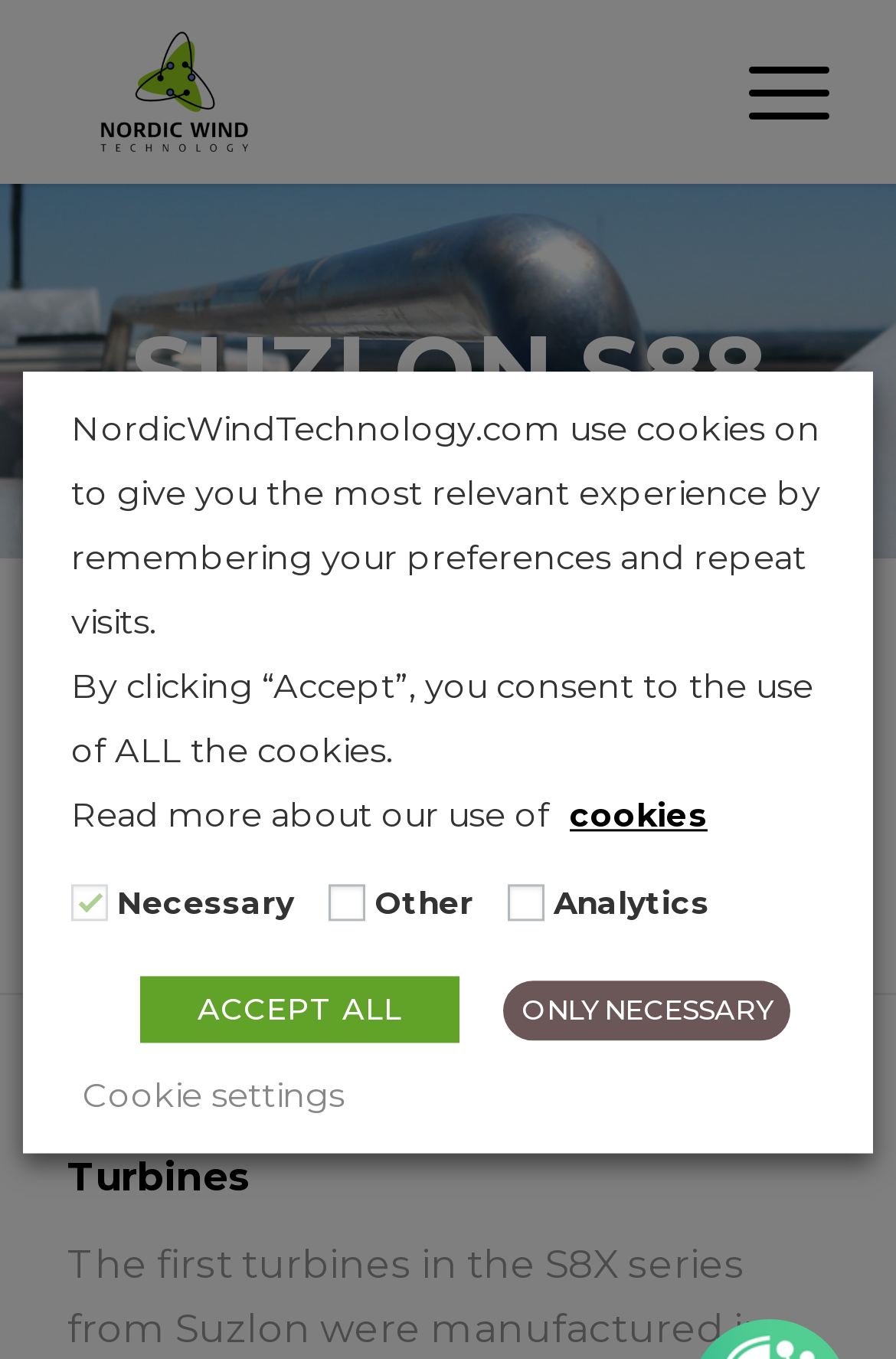What is the headline of the webpage?

Suzlon S88 (S82 – S97)